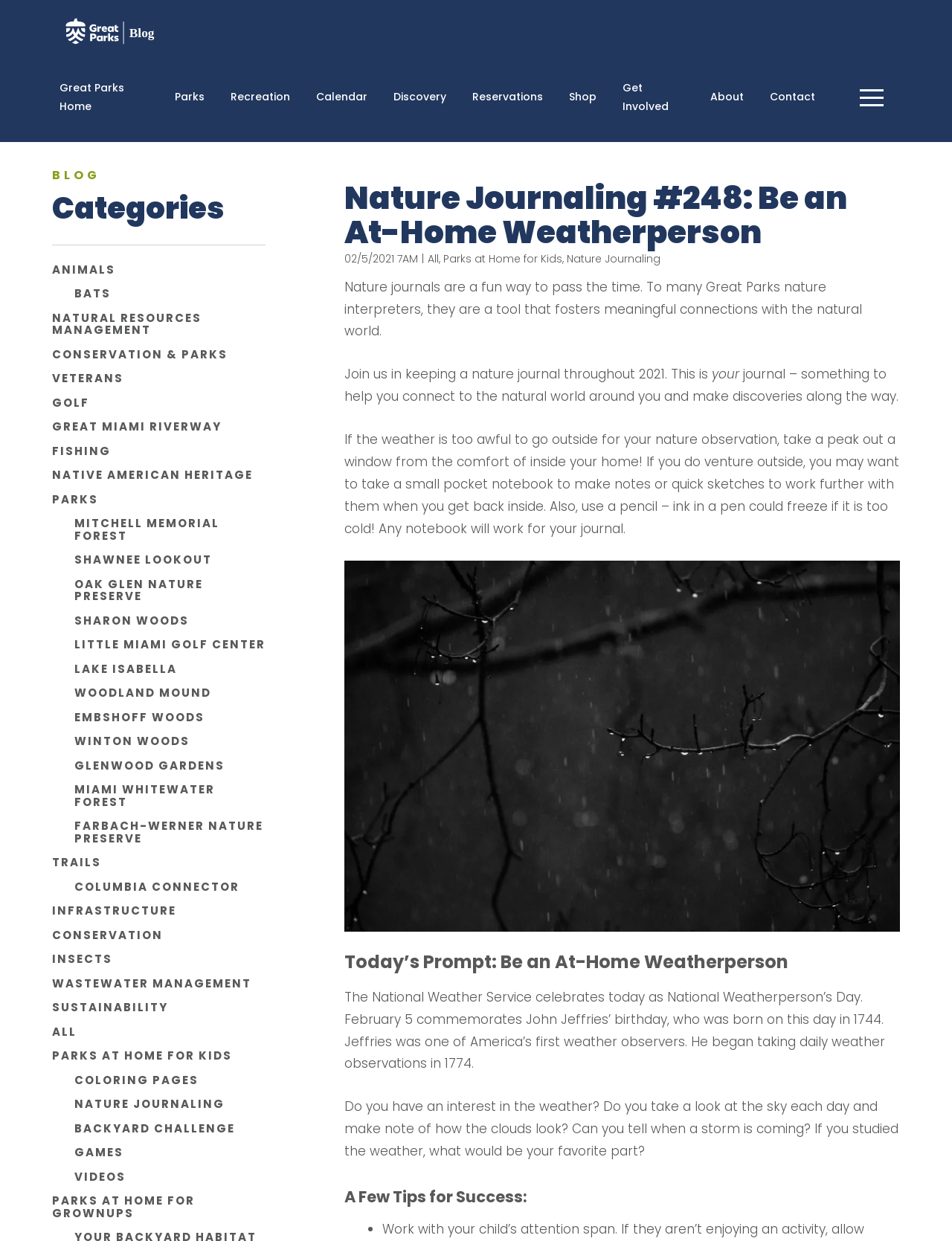Please determine the bounding box coordinates of the area that needs to be clicked to complete this task: 'Click on 'Nature Journaling' link'. The coordinates must be four float numbers between 0 and 1, formatted as [left, top, right, bottom].

[0.657, 0.088, 0.707, 0.111]